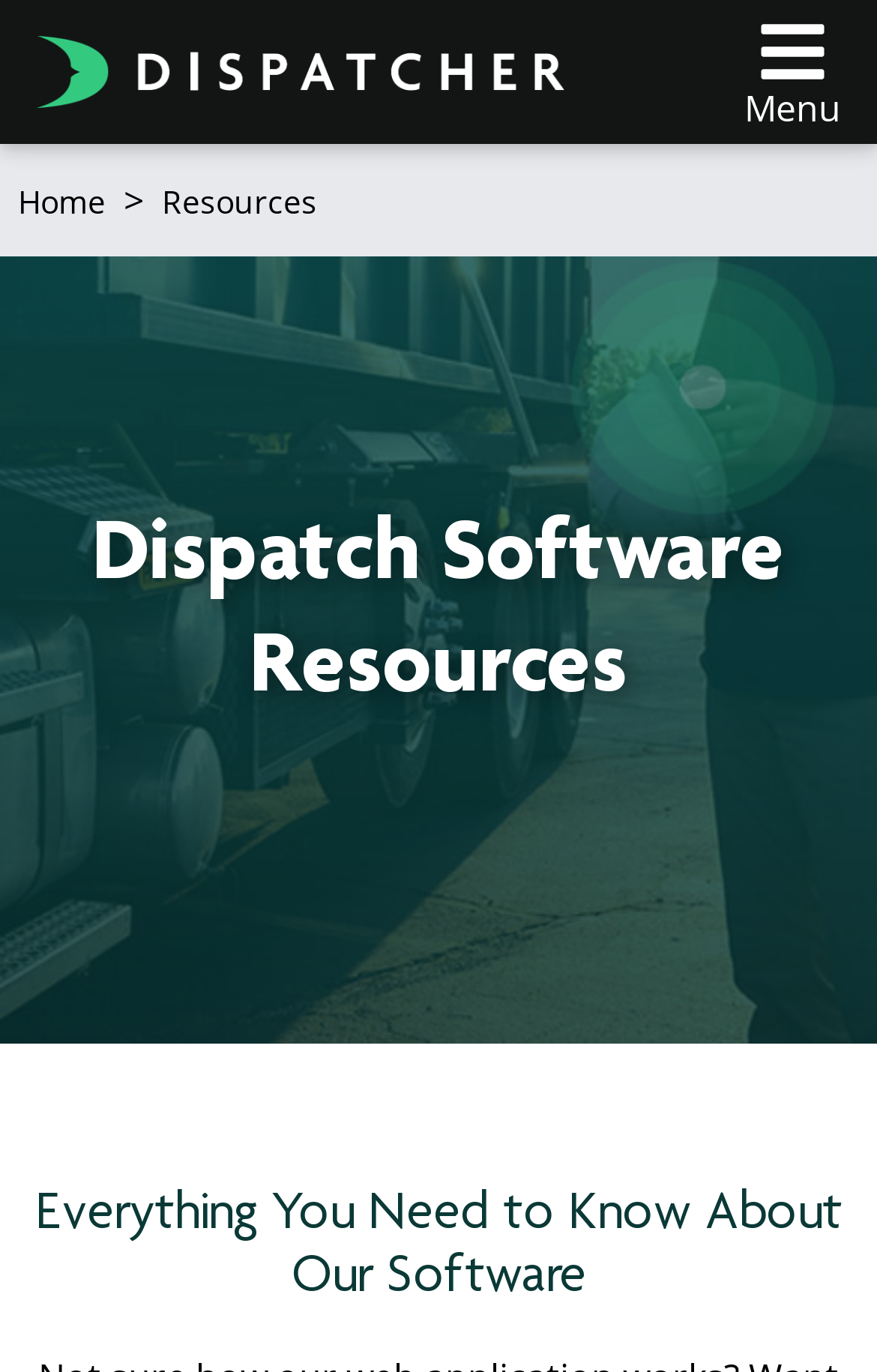Give a succinct answer to this question in a single word or phrase: 
Is there an image of a truck on the webpage?

Yes